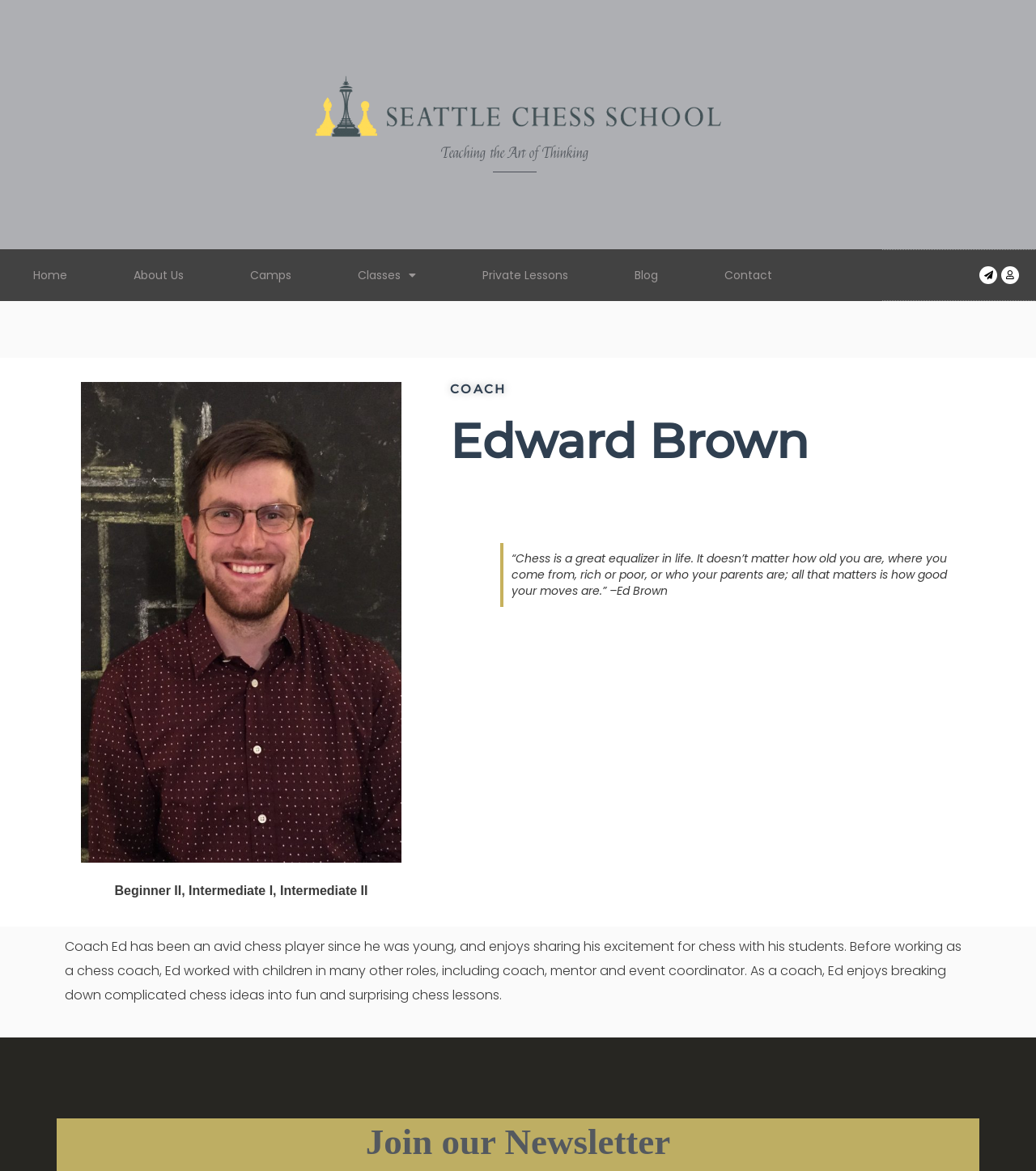What is the quote about on the webpage?
Look at the image and answer the question with a single word or phrase.

Chess